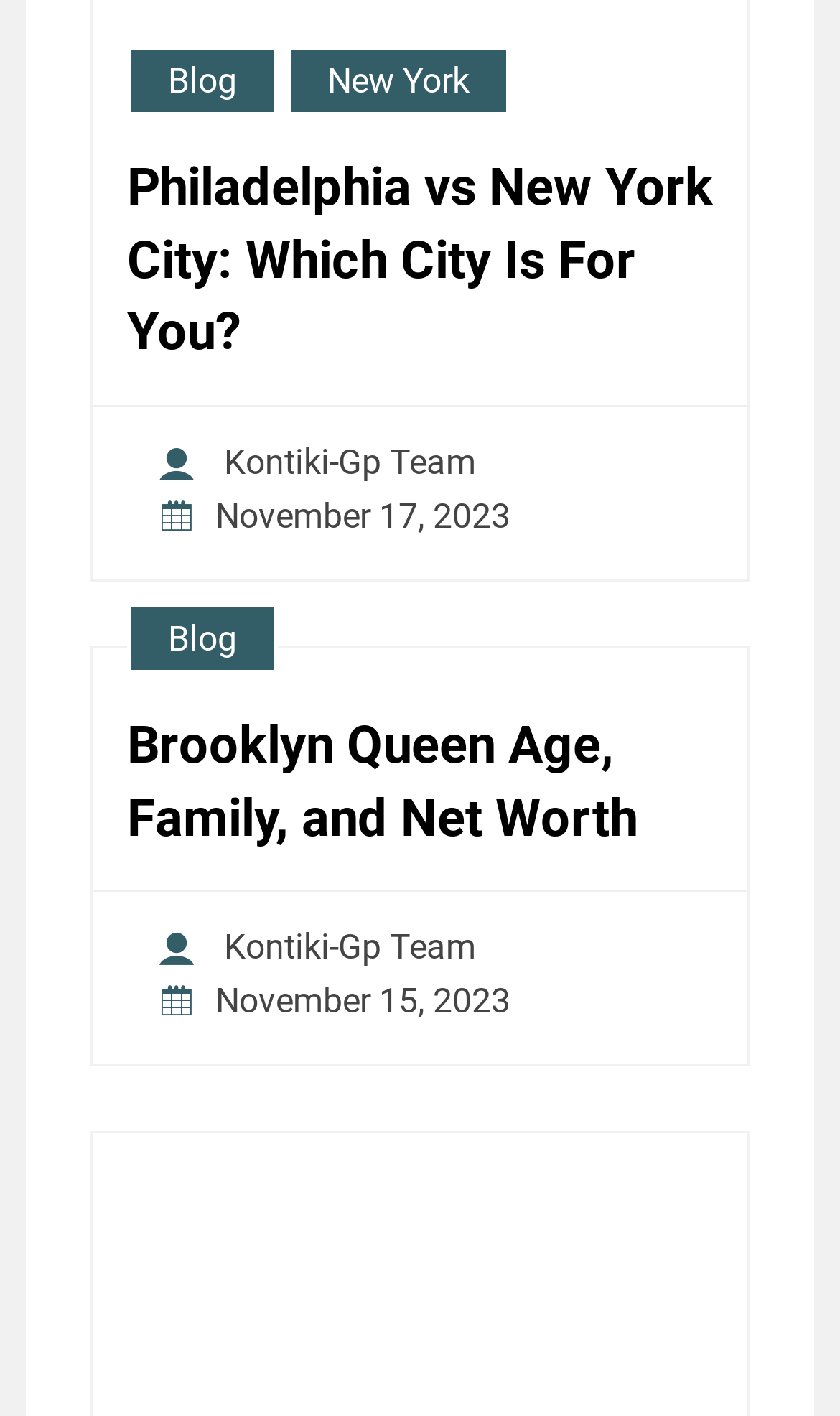Predict the bounding box of the UI element based on this description: "Blog".

[0.151, 0.426, 0.331, 0.476]